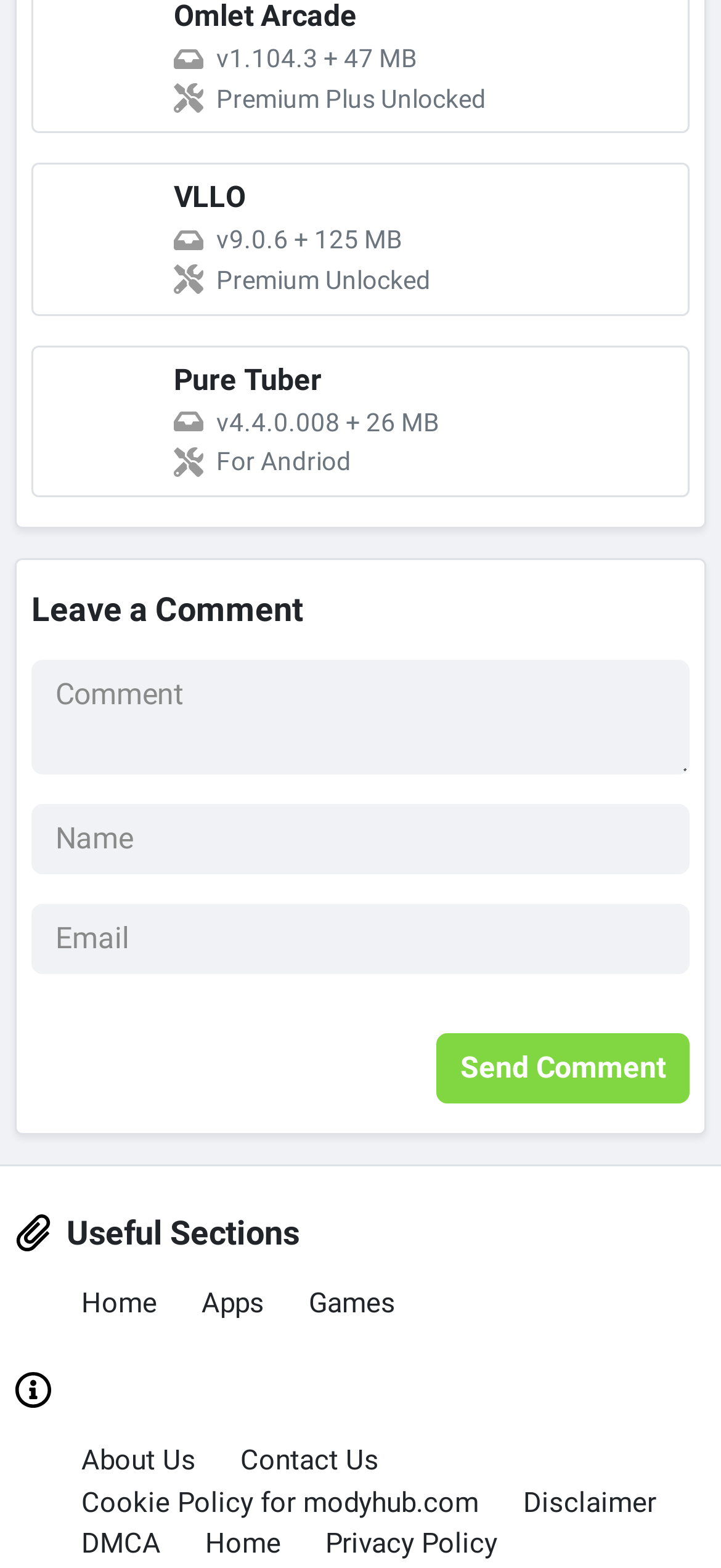Please find the bounding box for the UI component described as follows: "Cookie Policy for modyhub.com".

[0.113, 0.947, 0.664, 0.968]